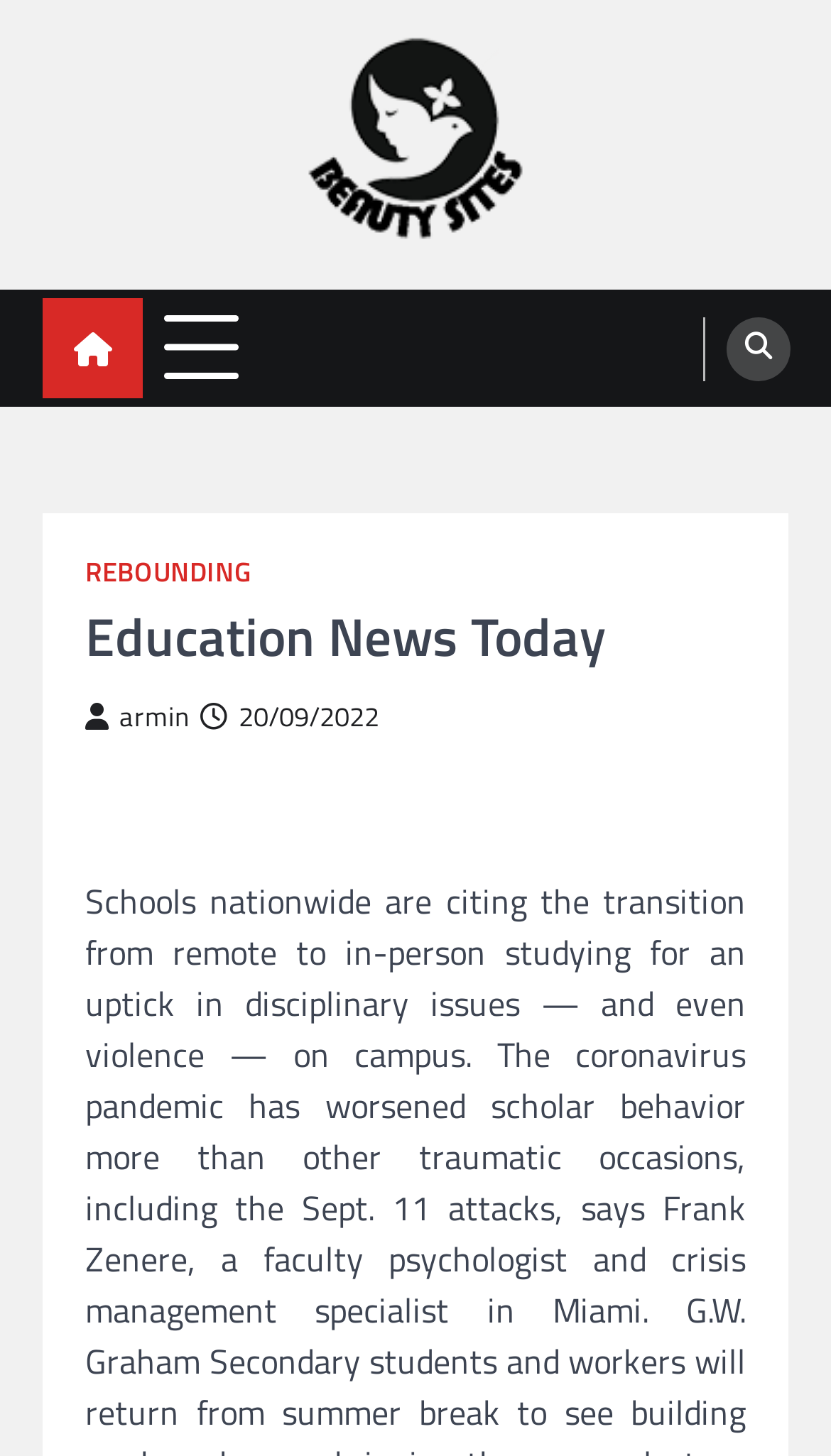What is the function of the icon in the top-right corner?
Based on the image, answer the question with a single word or brief phrase.

Search